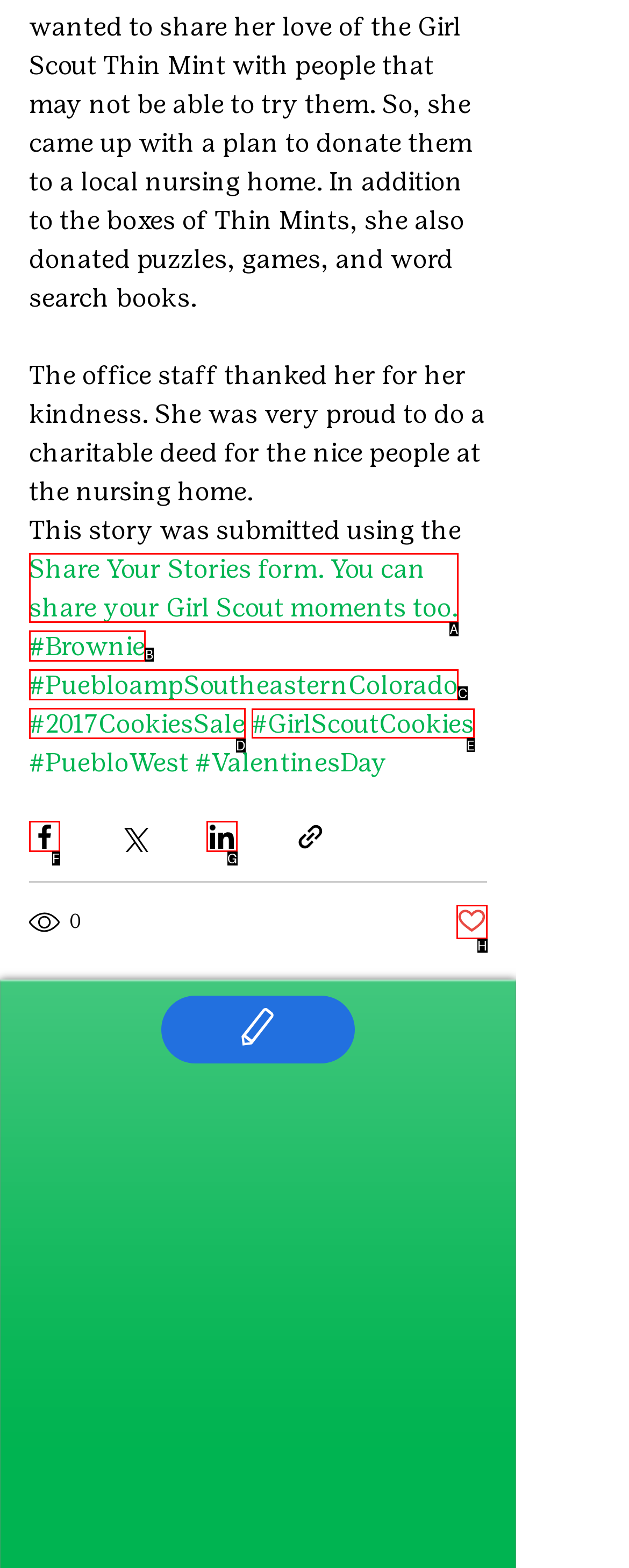Determine which letter corresponds to the UI element to click for this task: Read more about Girl Scout Cookies
Respond with the letter from the available options.

E